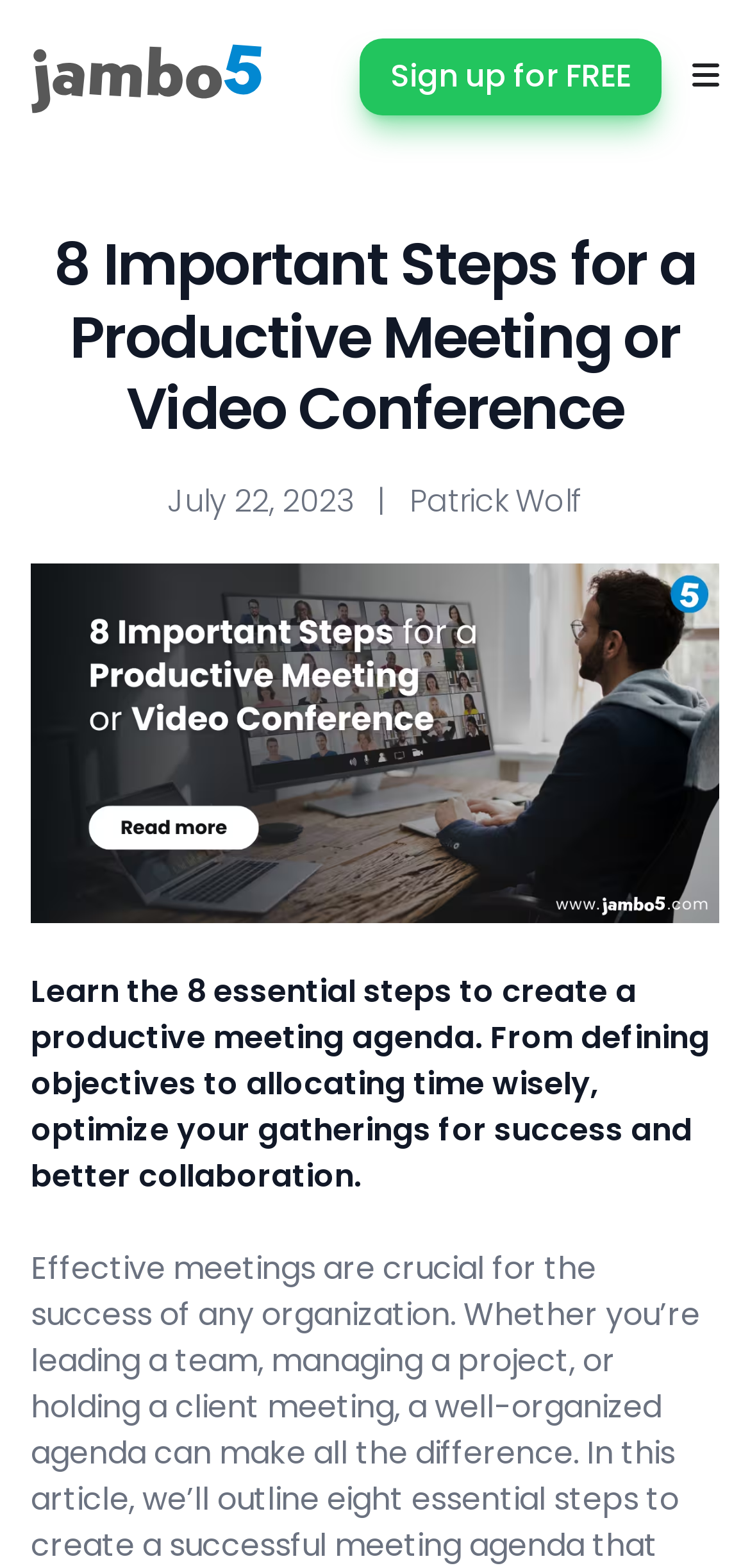Please determine the bounding box coordinates for the UI element described here. Use the format (top-left x, top-left y, bottom-right x, bottom-right y) with values bounded between 0 and 1: alt="Jambo5 Logo"

[0.041, 0.025, 0.354, 0.074]